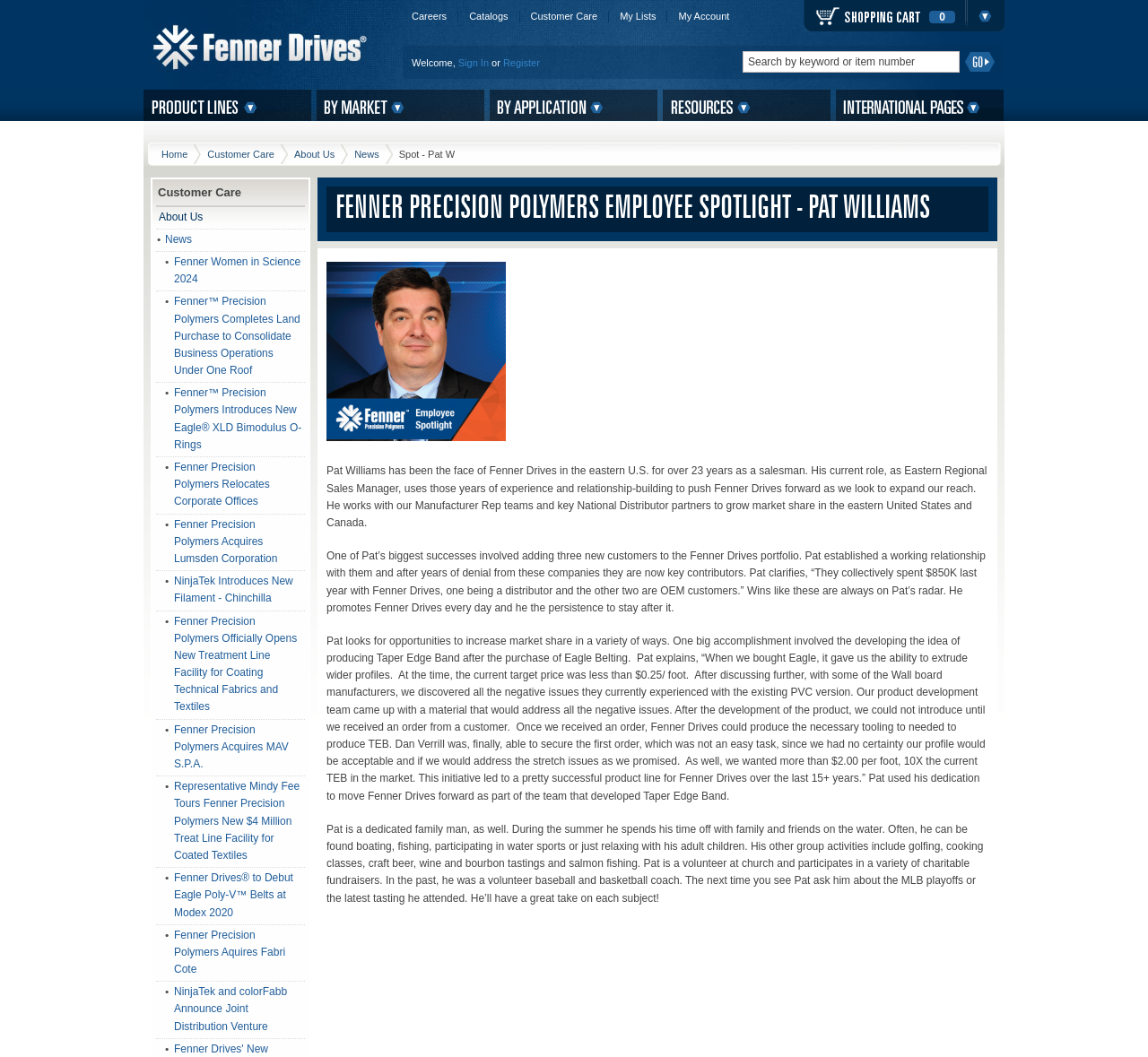Identify the bounding box coordinates of the part that should be clicked to carry out this instruction: "Read News".

[0.309, 0.136, 0.342, 0.157]